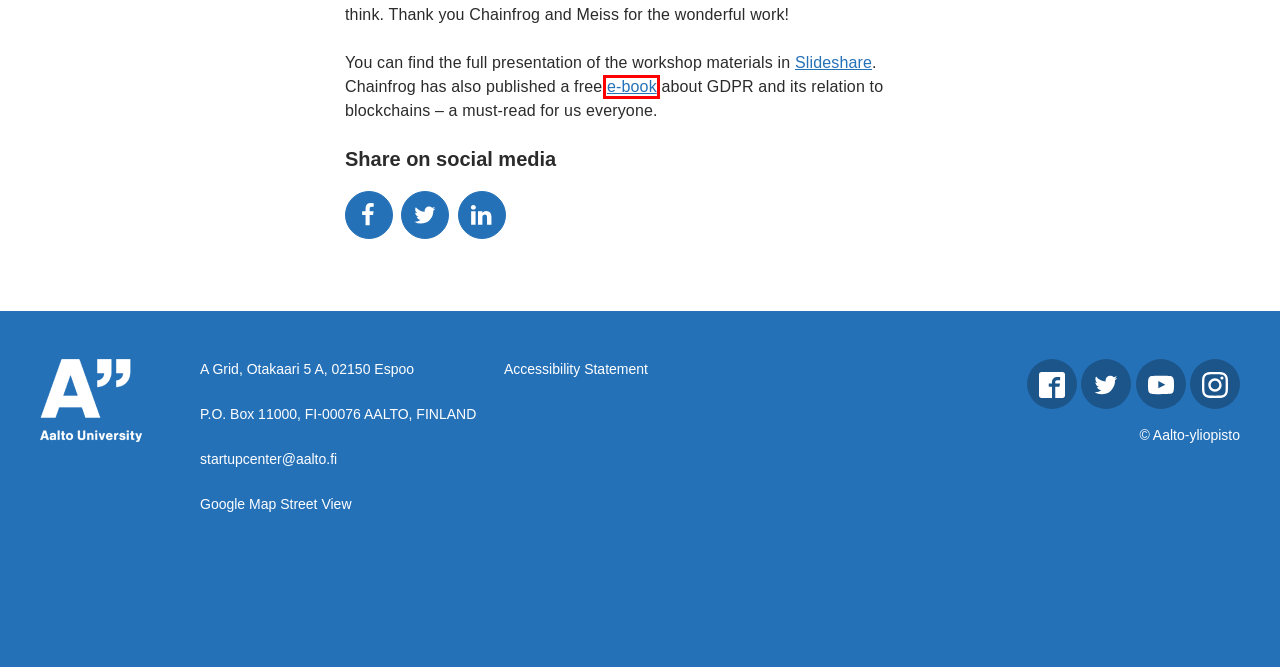You are given a webpage screenshot where a red bounding box highlights an element. Determine the most fitting webpage description for the new page that loads after clicking the element within the red bounding box. Here are the candidates:
A. Blockchains and GDPR – chainfrog
B. Contact information for Aalto Startup Center staff - call us!
C. Join the Aalto Startup Center Business Generator in Aalto University
D. Book a Visit - Aalto Startup Center
E. Startups - Aalto Startup Center
F. Privacy policy - Aalto Startup Center
G. Accessibility Statement - Aalto Startup Center
H. Apply - Aalto Startup Center

A